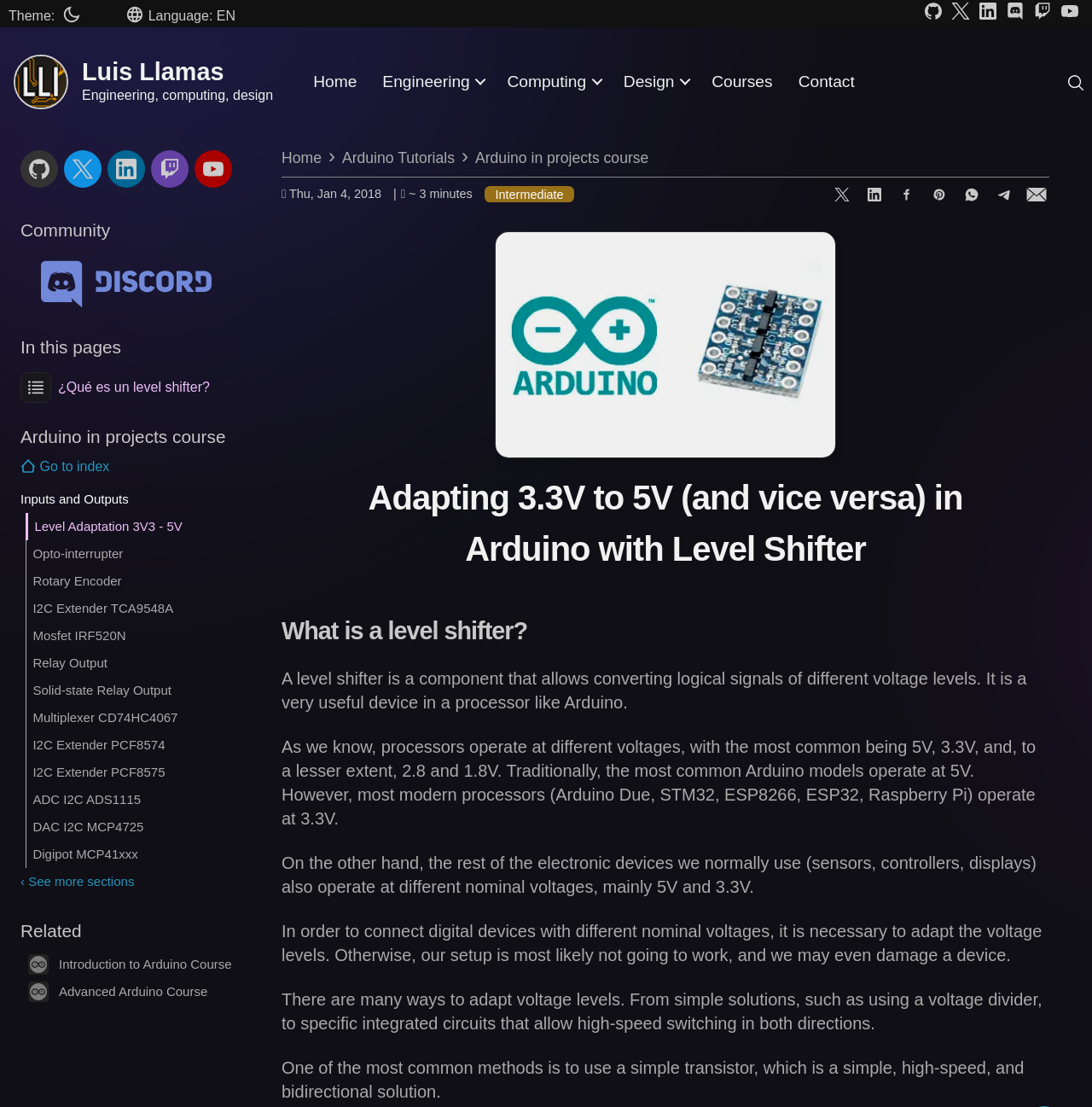Answer the question with a brief word or phrase:
How many social media links are there in the top-right corner?

5